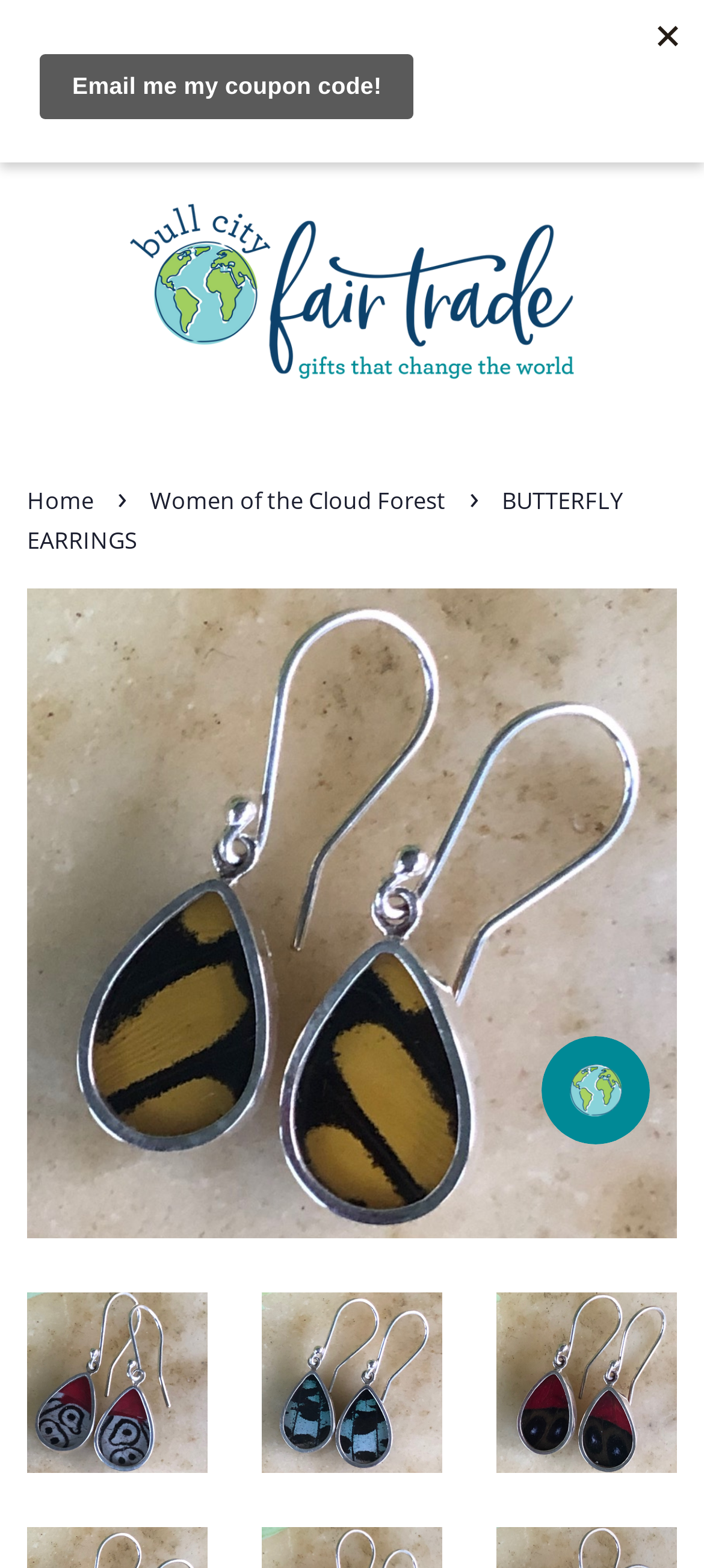What is the purpose of the 'Smile.io Rewards Program Launcher'?
Give a detailed response to the question by analyzing the screenshot.

The 'Smile.io Rewards Program Launcher' is an iframe located at the bottom of the webpage, and its purpose is to launch the rewards program, likely for customer loyalty and rewards.